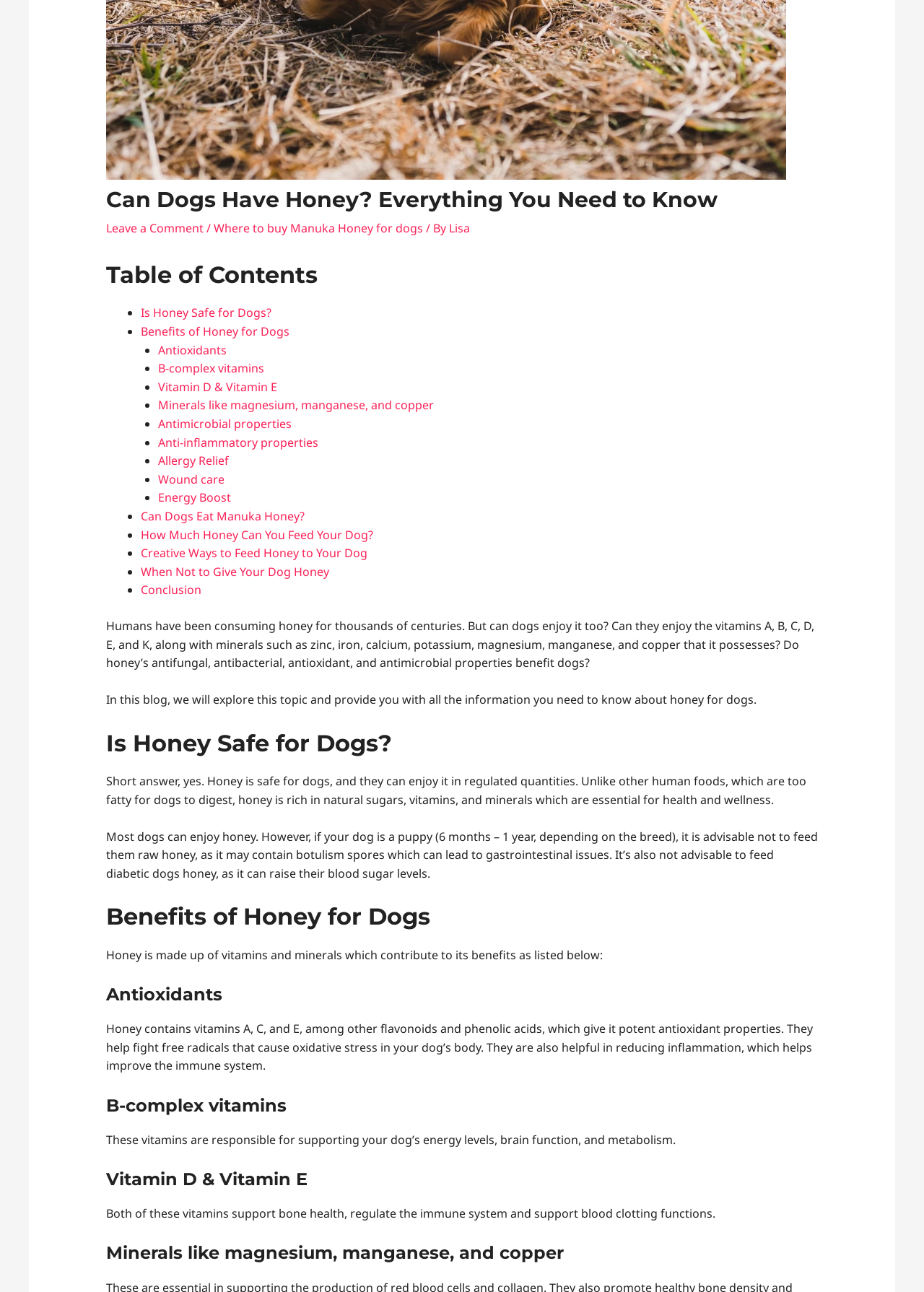Locate the bounding box coordinates of the UI element described by: "Lisa". The bounding box coordinates should consist of four float numbers between 0 and 1, i.e., [left, top, right, bottom].

[0.486, 0.17, 0.508, 0.182]